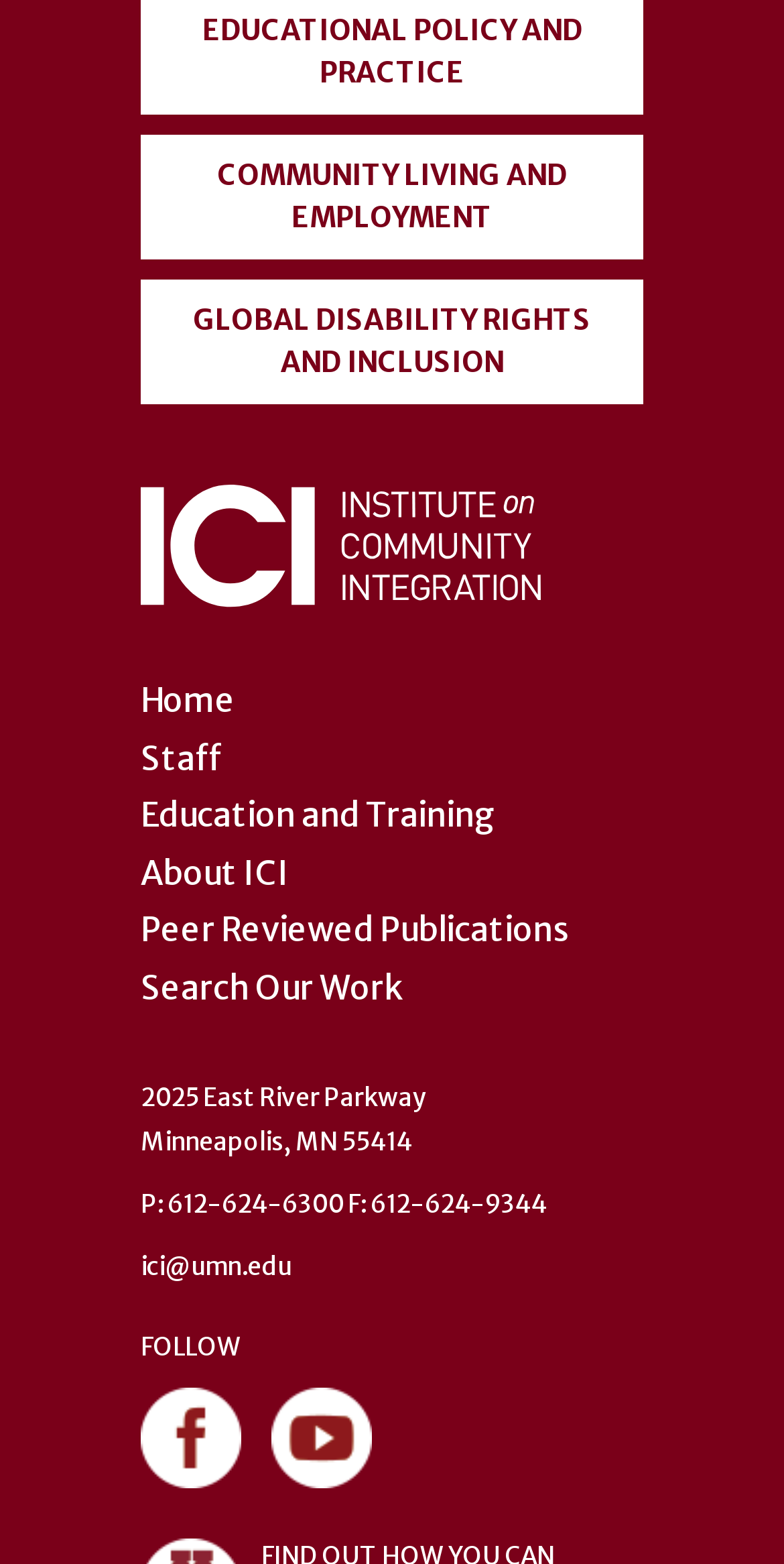Find the bounding box coordinates for the area you need to click to carry out the instruction: "search for publications". The coordinates should be four float numbers between 0 and 1, indicated as [left, top, right, bottom].

[0.179, 0.581, 0.726, 0.607]